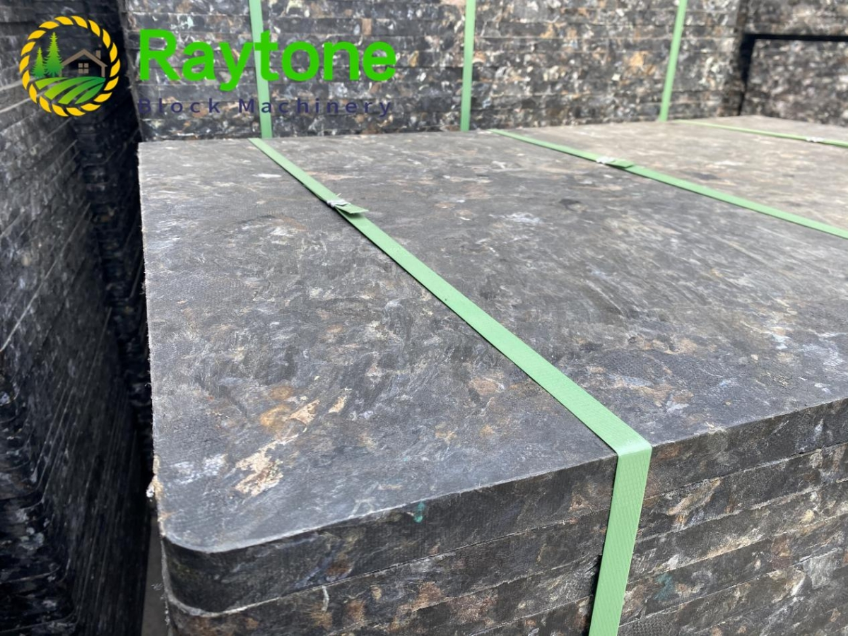What color are the straps securing the pallets?
Please provide a single word or phrase as your answer based on the image.

Green